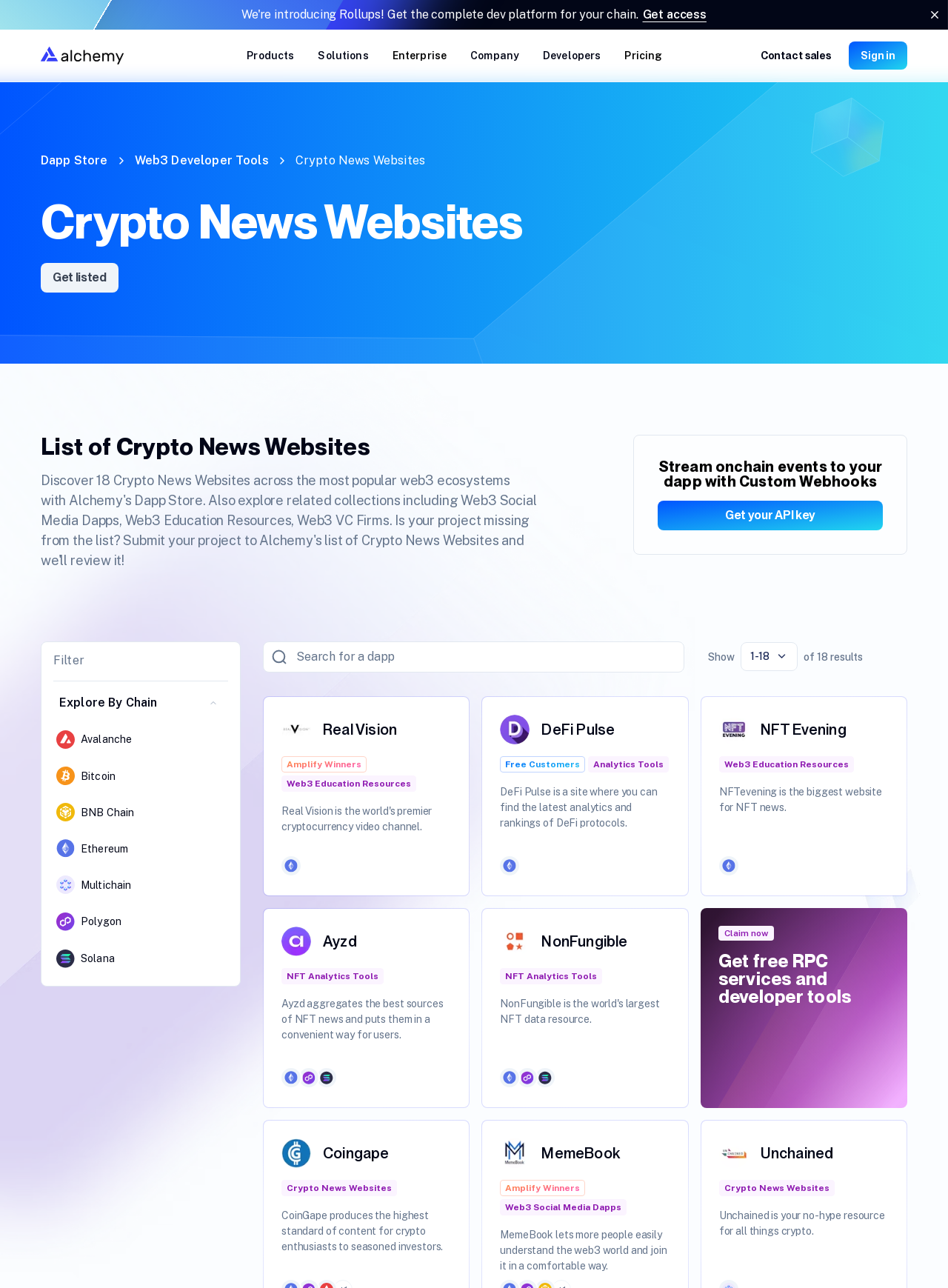Please determine the bounding box coordinates of the element's region to click for the following instruction: "Learn more about 'Supernode The web3 engine'".

[0.062, 0.108, 0.344, 0.144]